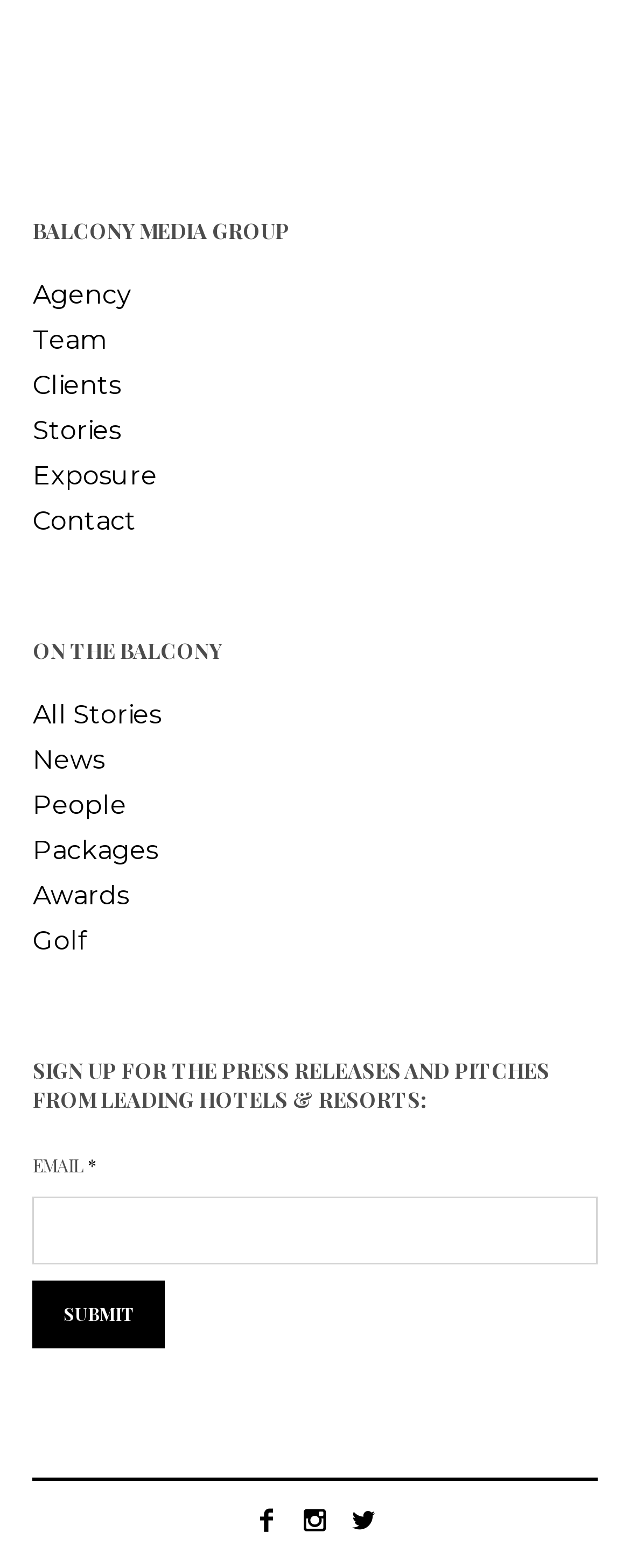Extract the bounding box coordinates for the described element: "Photo". The coordinates should be represented as four float numbers between 0 and 1: [left, top, right, bottom].

None